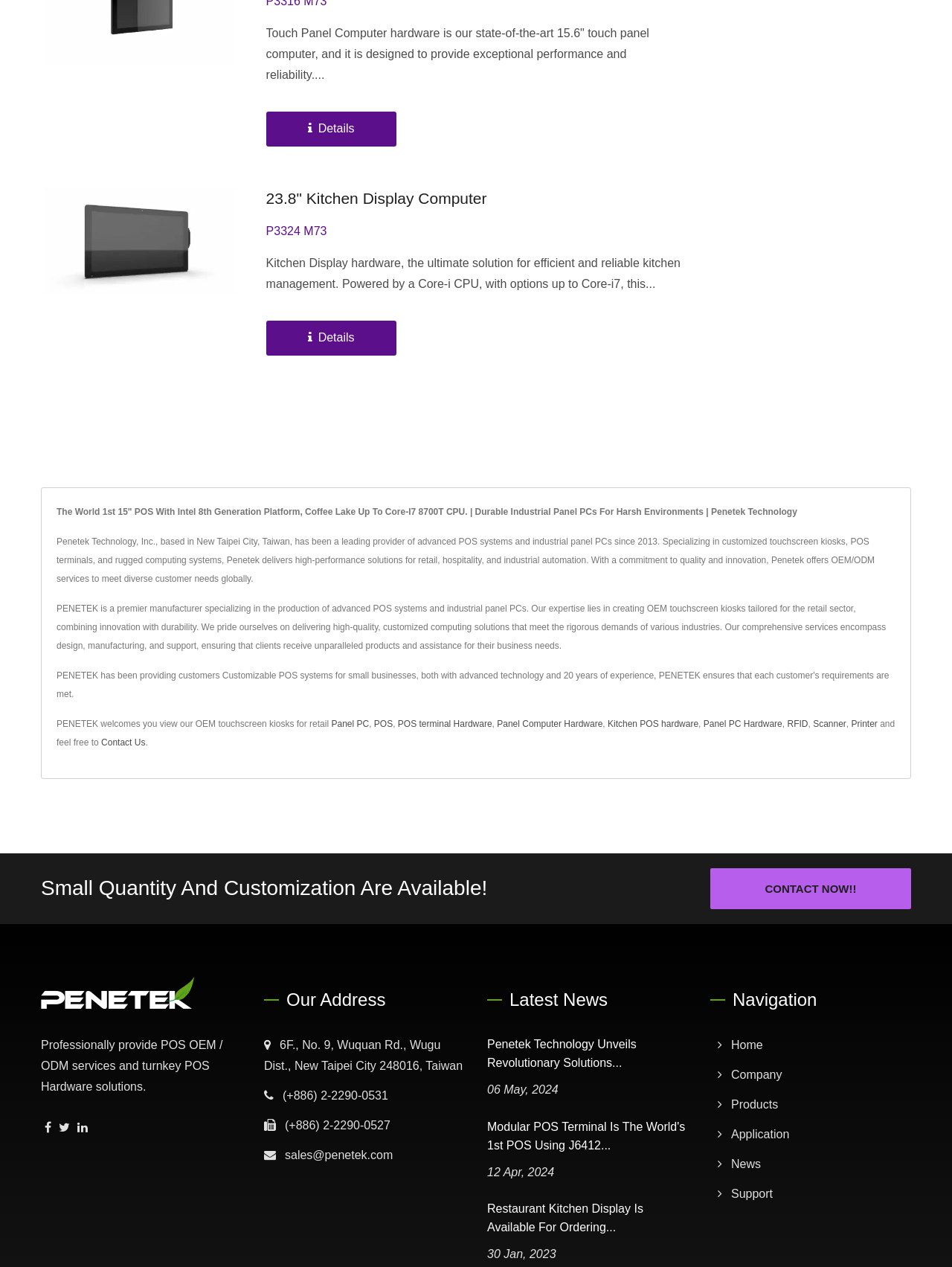What is the latest news on the webpage?
Look at the image and respond to the question as thoroughly as possible.

The latest news on the webpage is about Penetek Technology unveiling revolutionary solutions, which is dated 06 May, 2024.